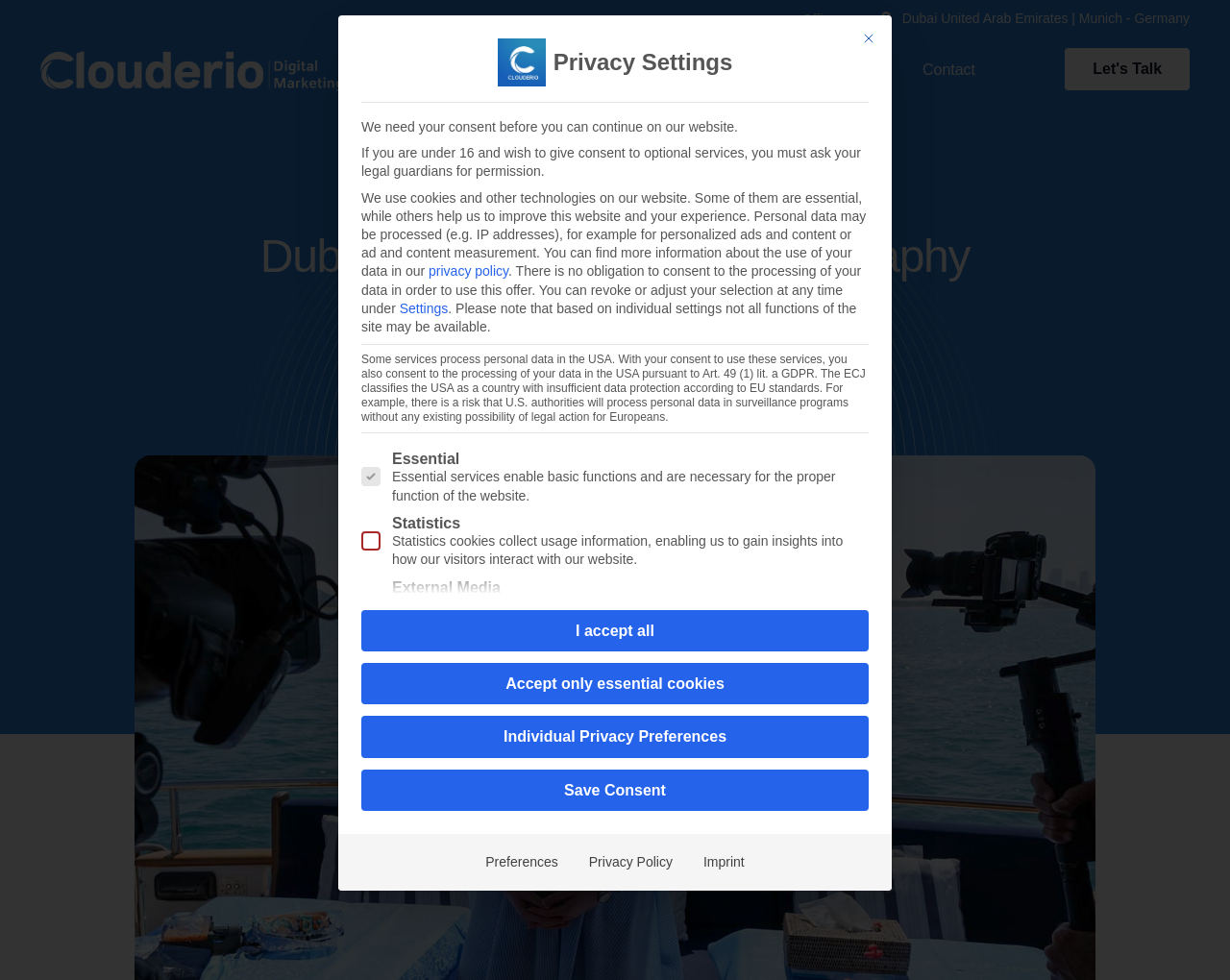Identify the bounding box of the UI component described as: "I accept all".

[0.294, 0.623, 0.706, 0.665]